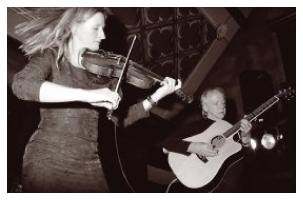Describe the image thoroughly.

The image captures a dynamic performance scene featuring two musicians: a female violinist passionately playing her instrument, with her hair flowing and body engaged in the rhythm, and a male guitarist accompanying her, skillfully strumming an acoustic guitar. The backdrop suggests an intimate music venue, with soft lighting enhancing the atmosphere. The moment reflects the synergy between the two artists, showcasing their dedication to their craft during a live concert. This image is associated with a review titled "Live Reviews of Nollaig & Arty," highlighting the performances of renowned musicians Nollaig Casey and Arty McGlynn.